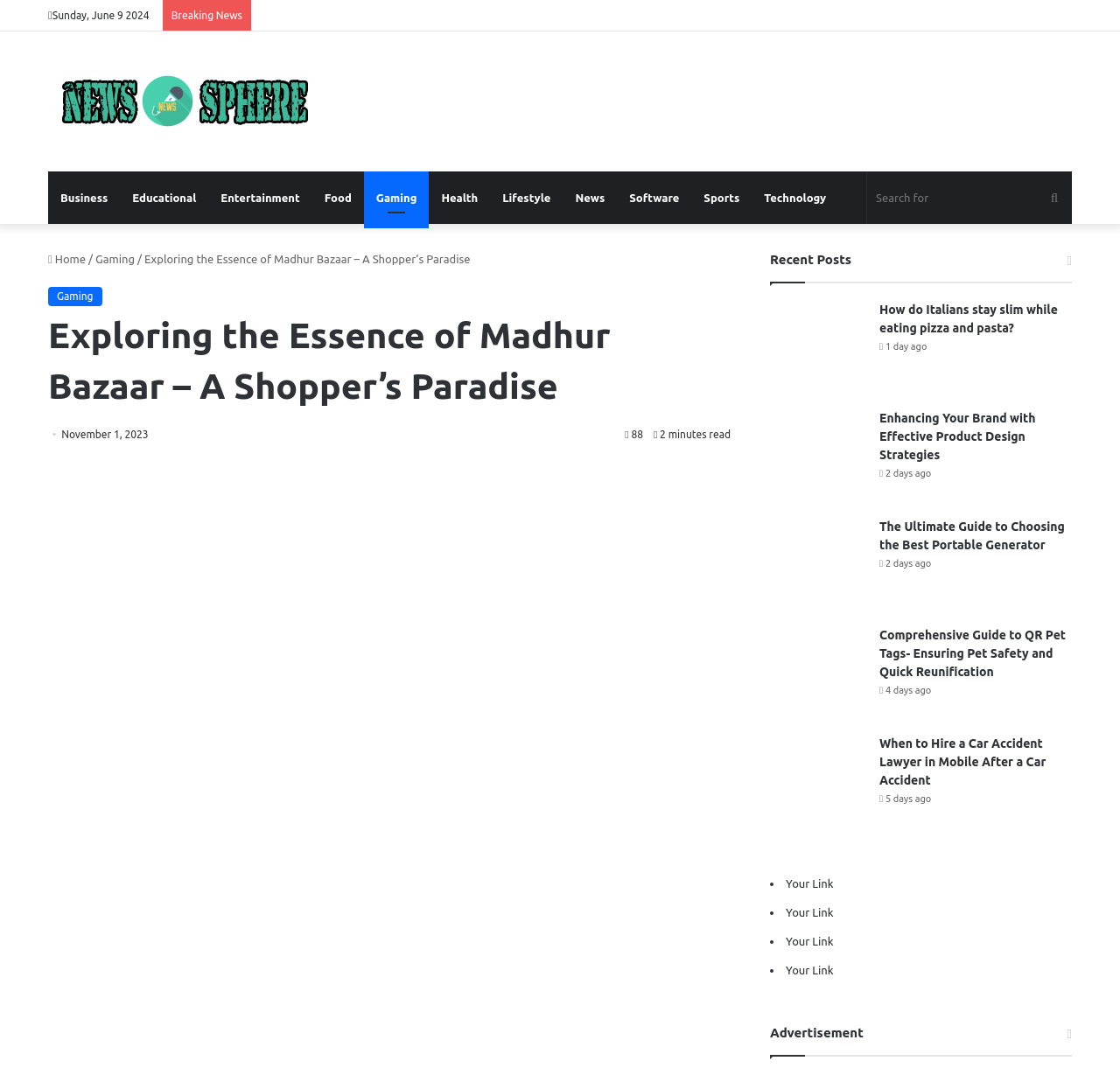Given the element description "Entertainment", identify the bounding box of the corresponding UI element.

[0.186, 0.161, 0.279, 0.21]